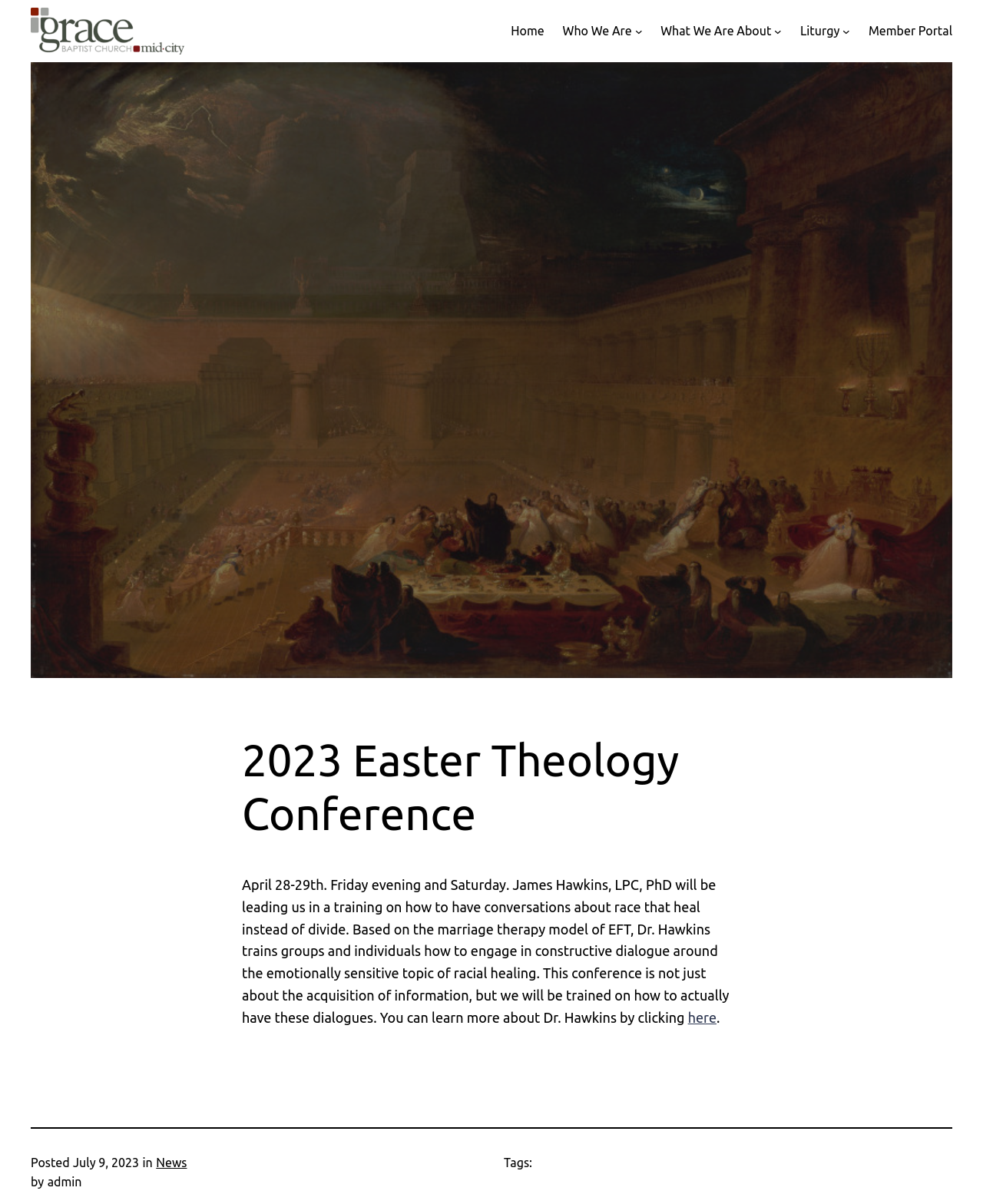Provide a one-word or brief phrase answer to the question:
What is the date of the 2023 Easter Theology Conference?

April 28-29th